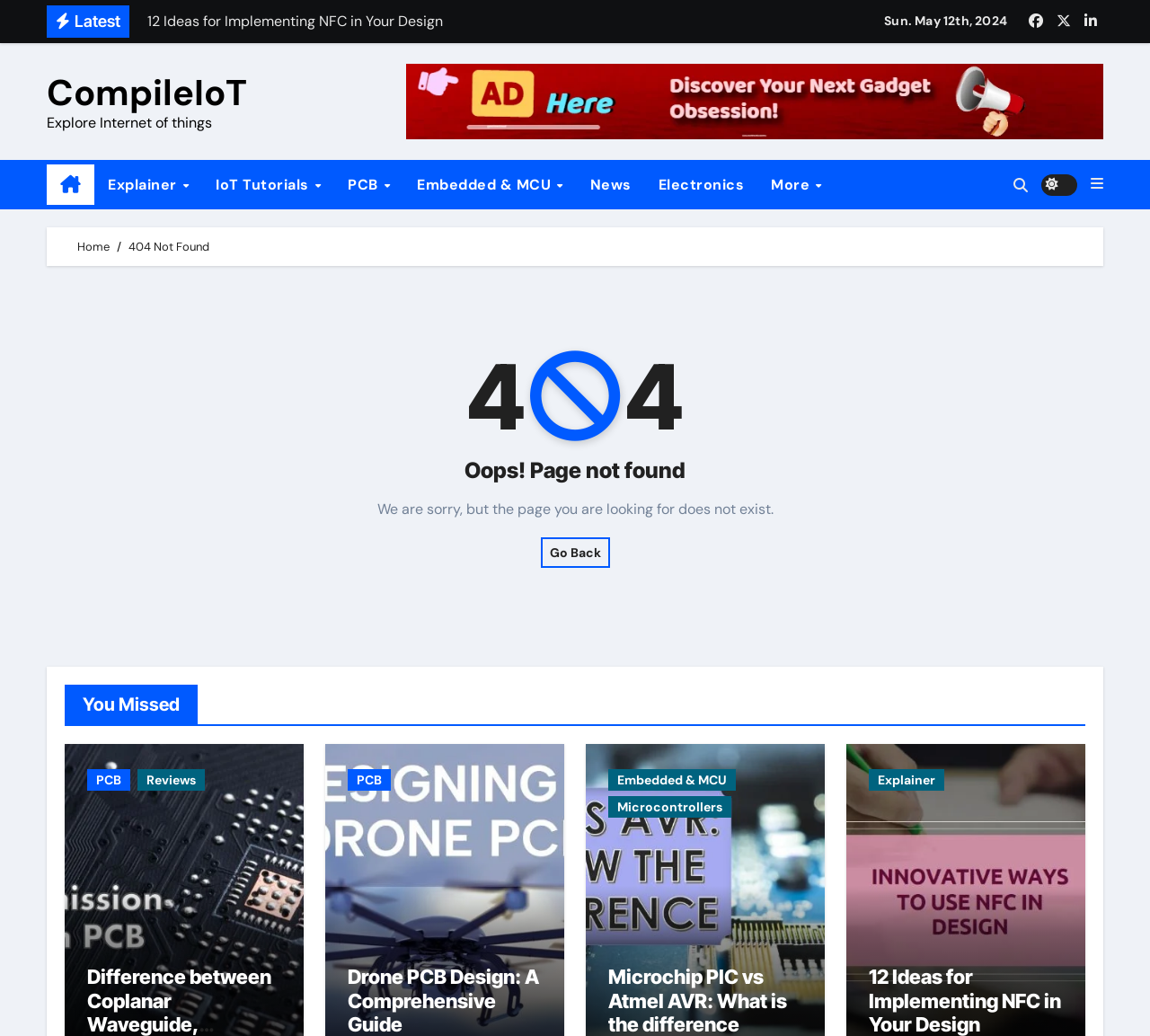How many navigation links are there in the breadcrumb?
Answer the question in a detailed and comprehensive manner.

I looked at the breadcrumb navigation element and found 2 links, including 'Home' and the current page '404 Not Found'.